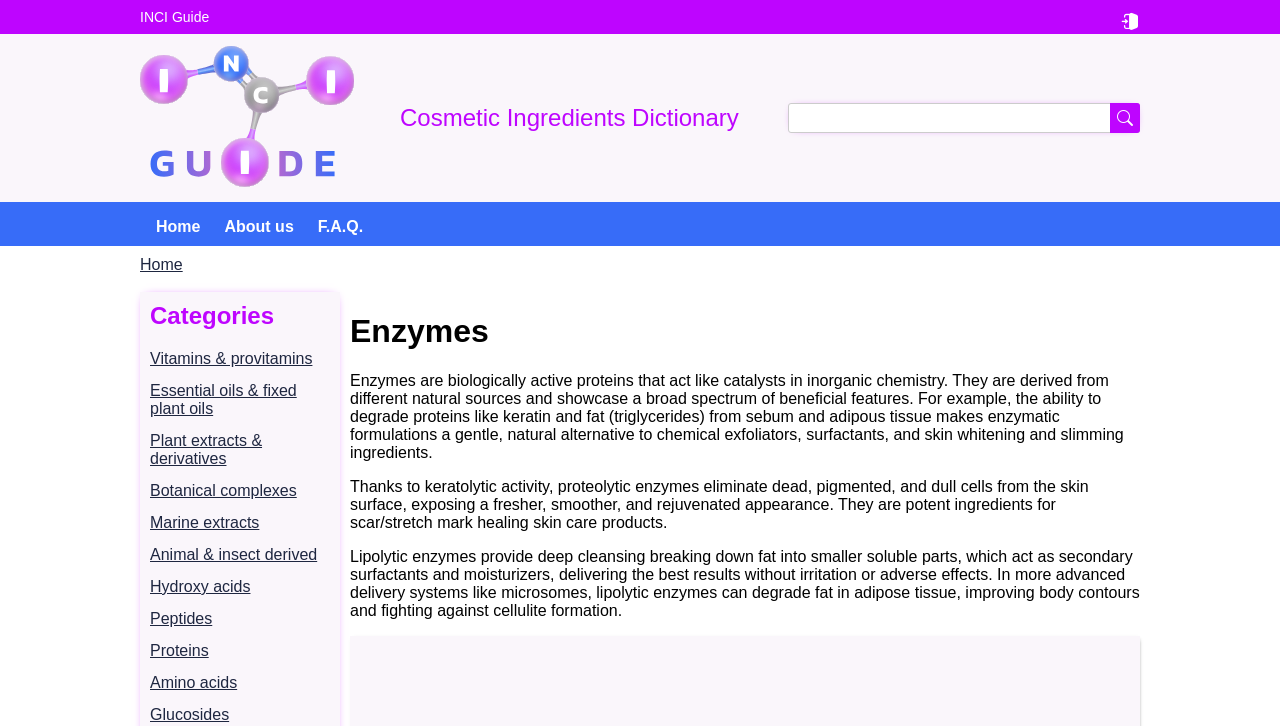Please identify the bounding box coordinates of the clickable area that will allow you to execute the instruction: "View Enzymes category".

[0.273, 0.432, 0.891, 0.483]